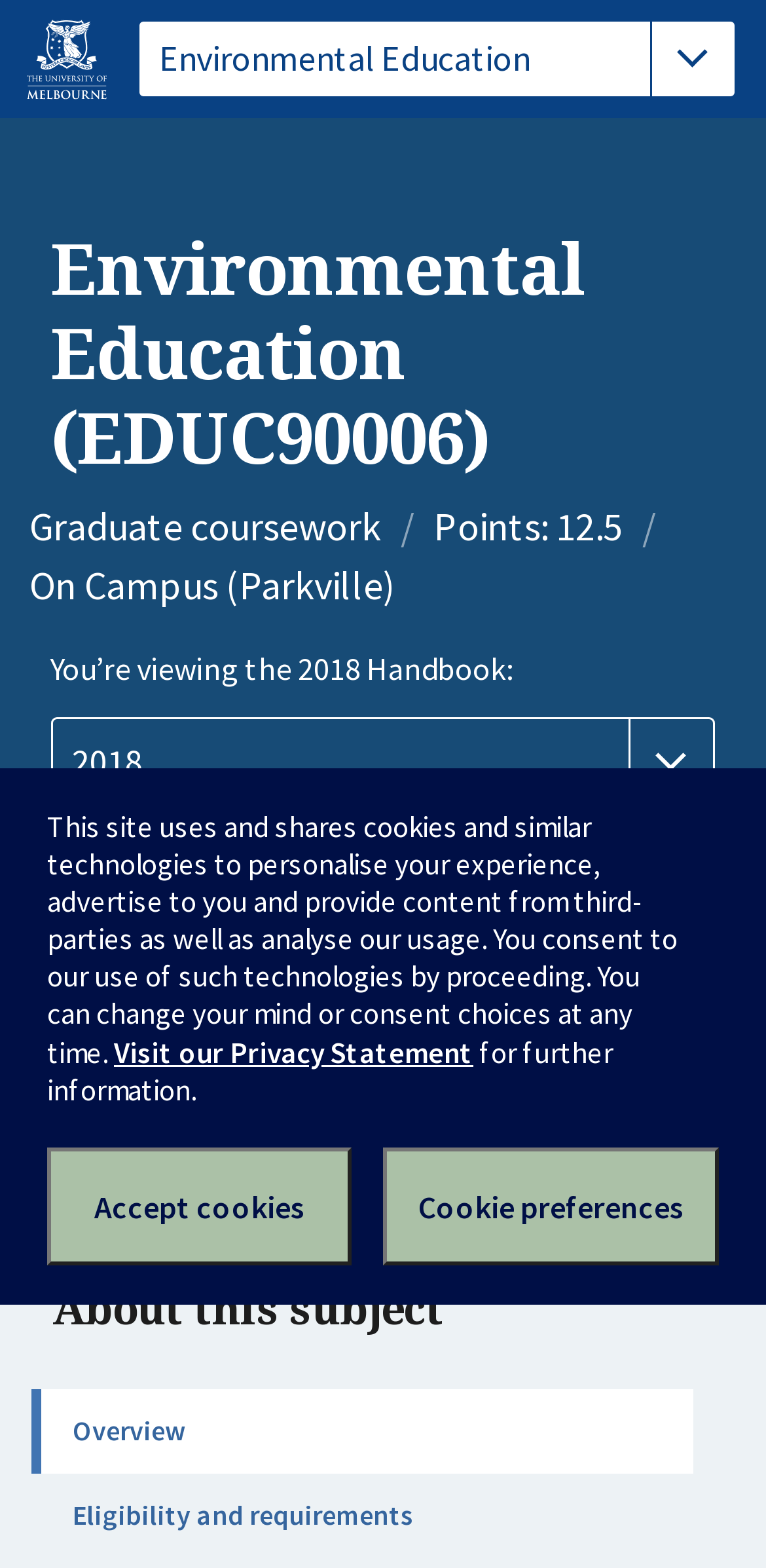Can you specify the bounding box coordinates of the area that needs to be clicked to fulfill the following instruction: "view archived Handbooks"?

[0.066, 0.525, 0.934, 0.551]